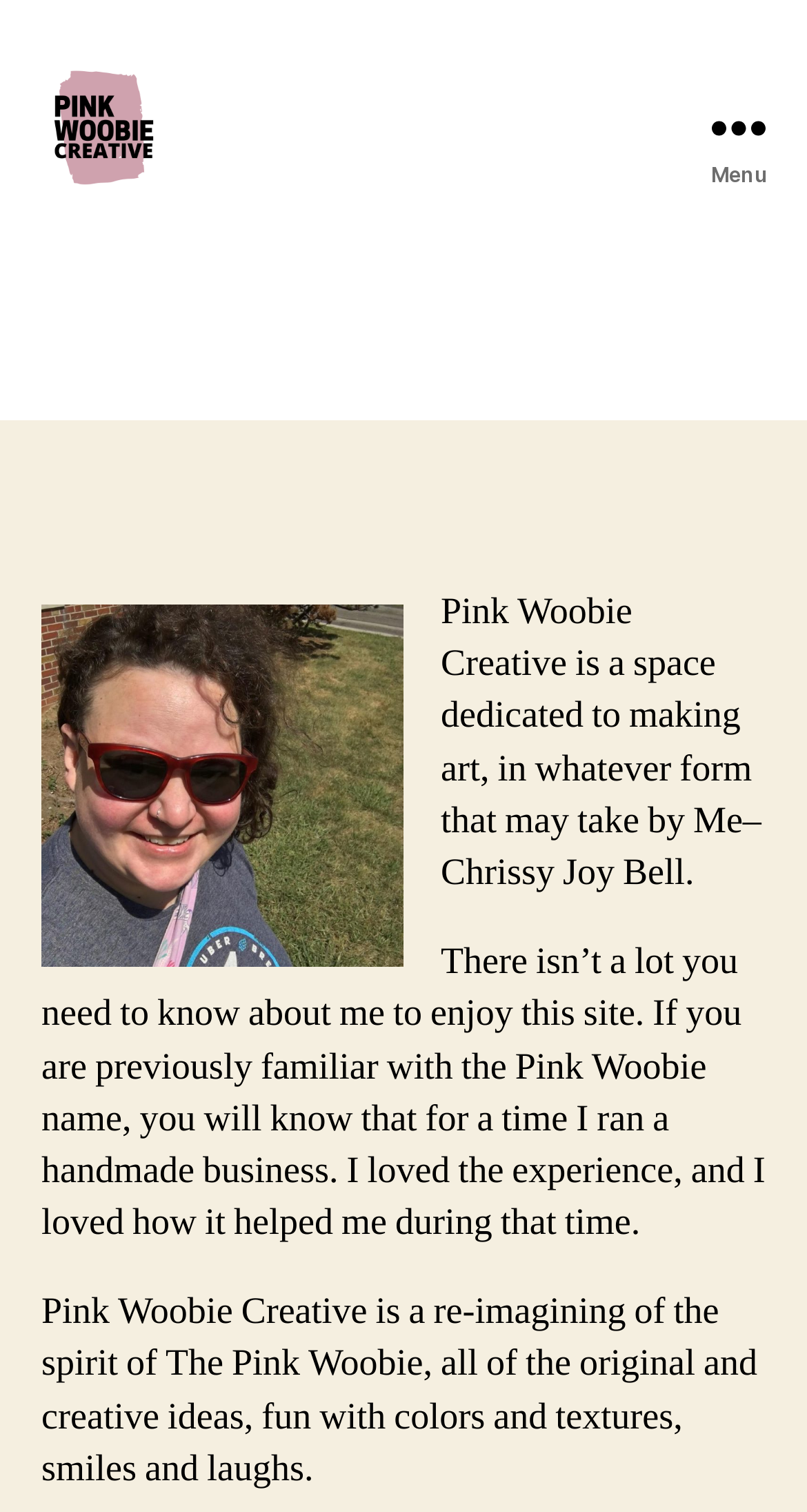Who is the person behind Pink Woobie Creative? Refer to the image and provide a one-word or short phrase answer.

Chrissy Joy Bell